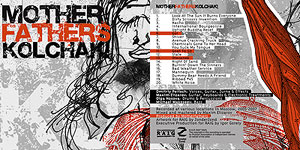Generate a complete and detailed caption for the image.

The image features the album cover of "Kolchak!" by the experimental rock band MOTHERFATHERS. The striking artwork showcases bold graphic elements with a mix of black, red, and white, highlighting a stylized illustration and the band's name prominently displayed at the top. The cover evokes a sense of raw energy and avant-garde aesthetics that align with the band's creative mission to blend classic rock with noisy alternative electronics. Alongside the album title, the tracklist is listed in a clean, white font against a textured background, providing details about the various songs included in the album. This debut effort from the band encapsulates their unique sound, characterized by a blend of chaotic noise rock infused with melodies and thought-provoking lyrics. "Kolchak!" stands as an intriguing entry into the Russian underground music scene, inviting listeners to explore its complex sonic landscape.